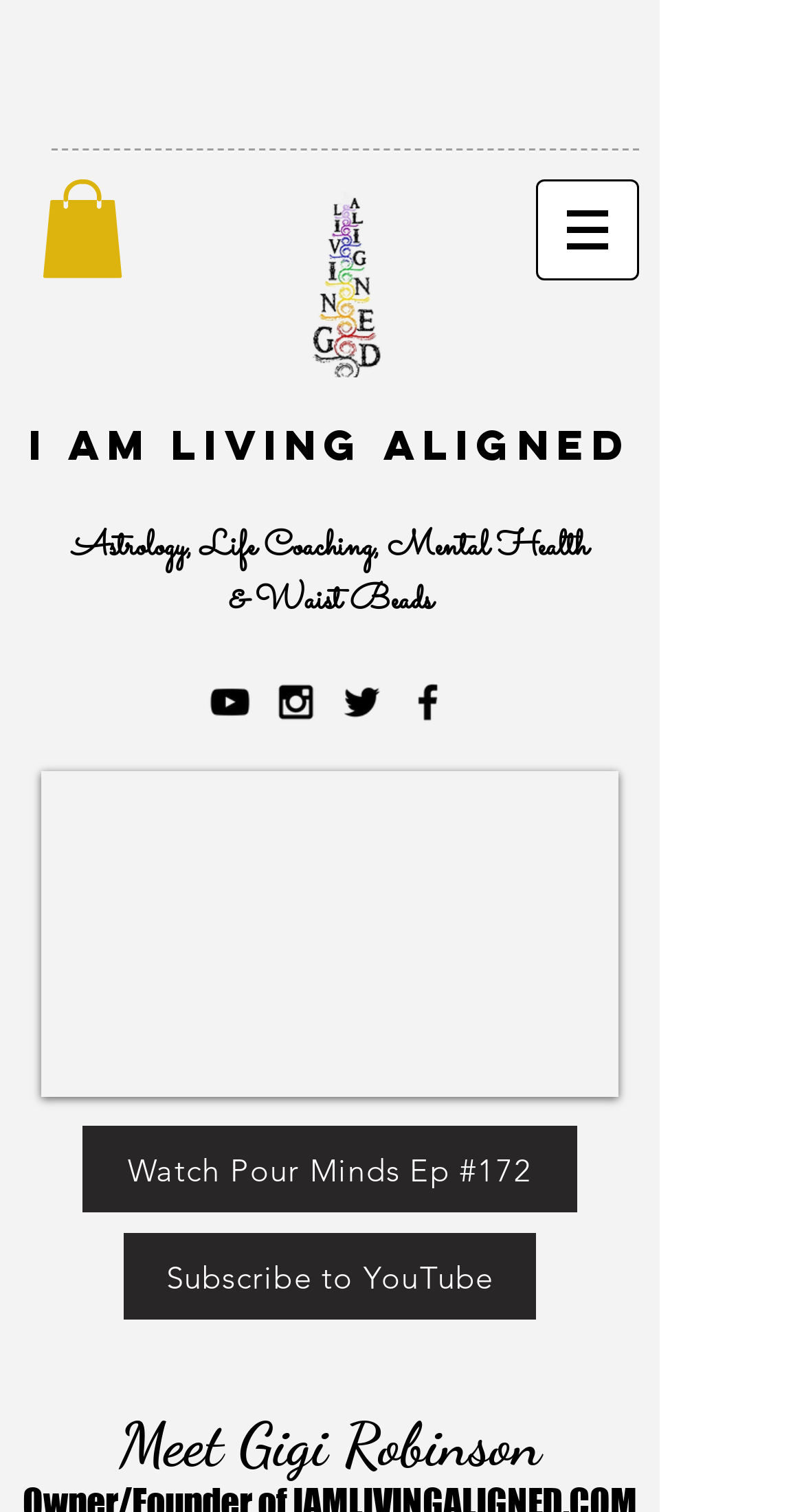Determine the bounding box of the UI element mentioned here: "I AM Living Aligned". The coordinates must be in the format [left, top, right, bottom] with values ranging from 0 to 1.

[0.036, 0.277, 0.785, 0.311]